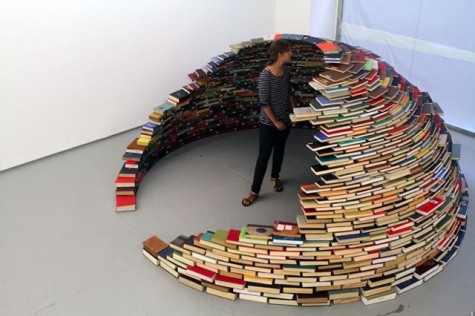Answer this question using a single word or a brief phrase:
Are the books arranged in a random pattern?

No